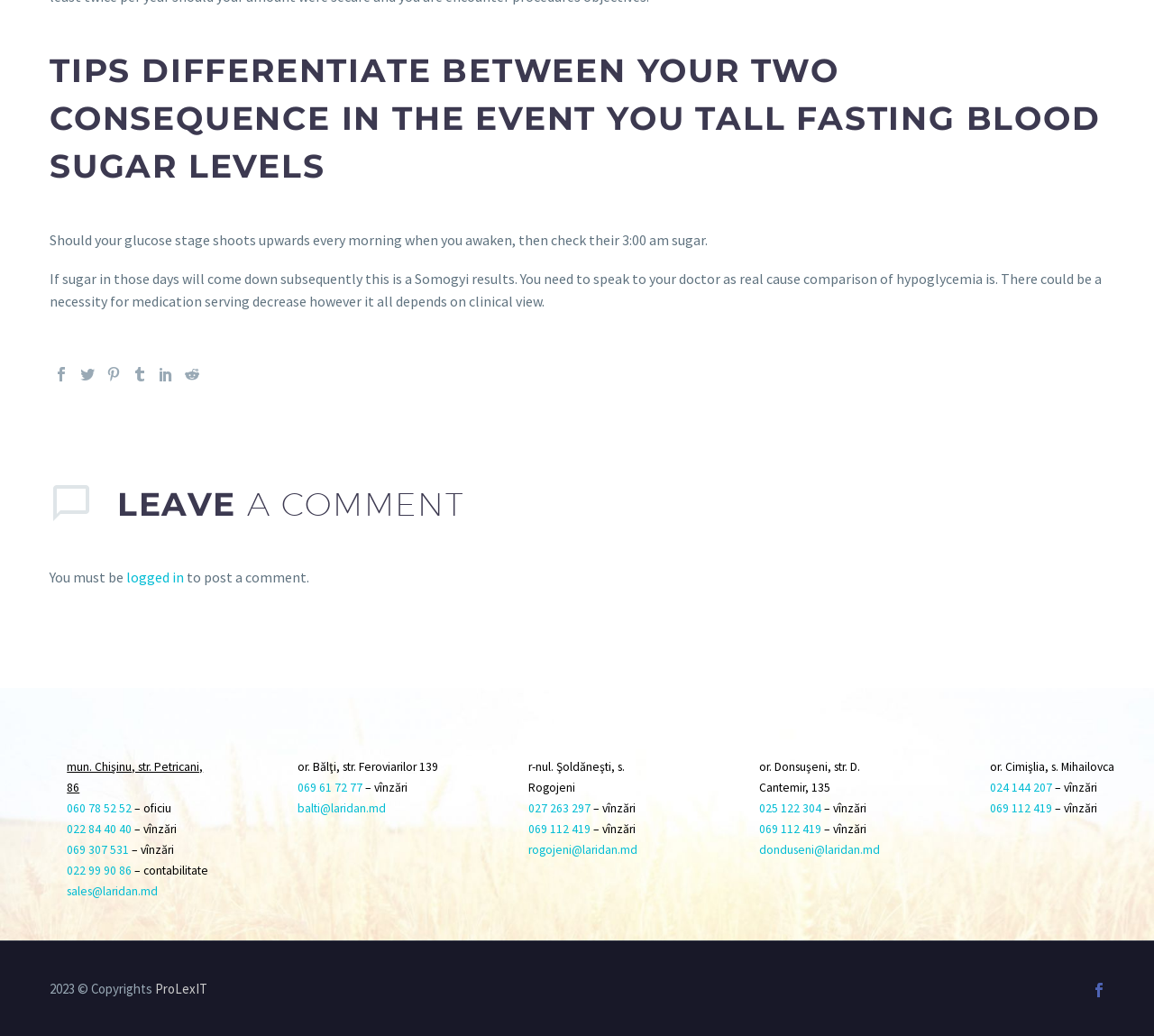What is the copyright year mentioned at the bottom?
Please respond to the question with a detailed and thorough explanation.

The copyright information at the bottom of the webpage mentions '2023 © Copyrights', which indicates that the copyright year is 2023.